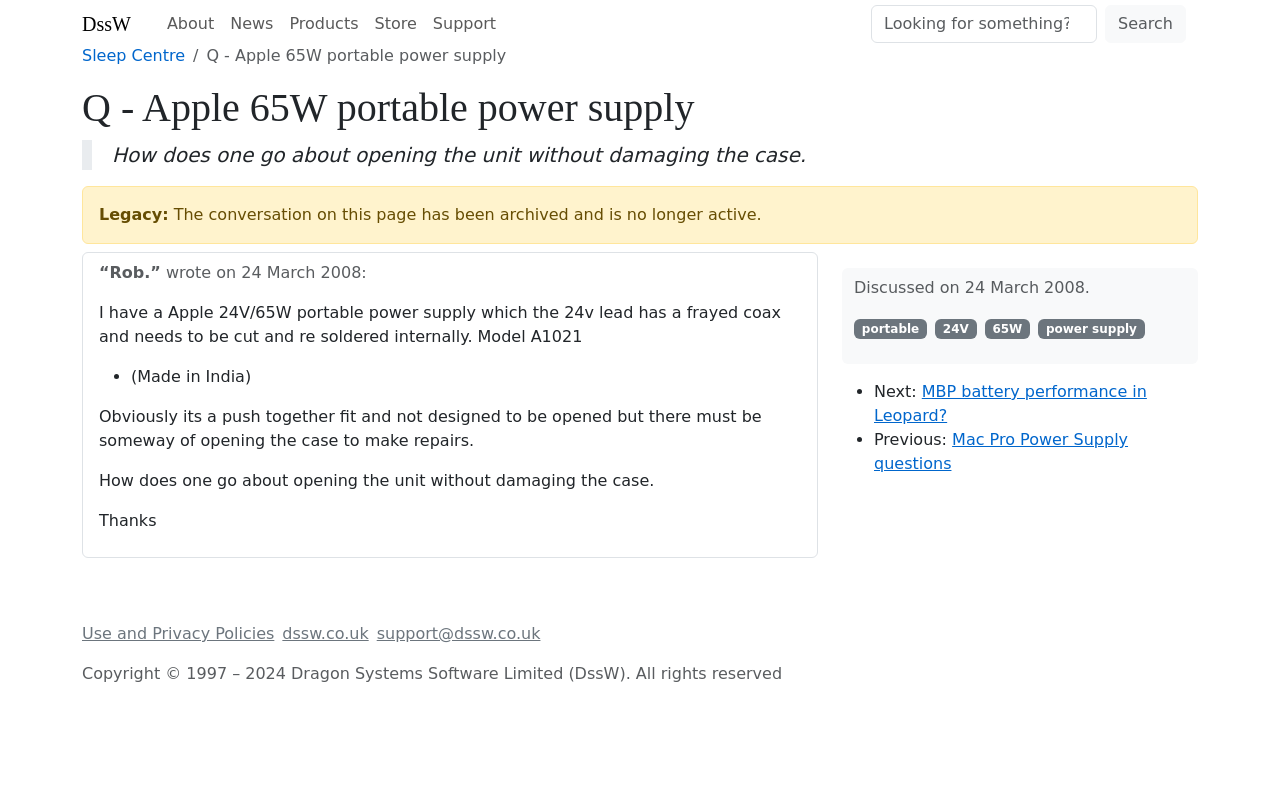Given the webpage screenshot and the description, determine the bounding box coordinates (top-left x, top-left y, bottom-right x, bottom-right y) that define the location of the UI element matching this description: Sleep Centre

[0.064, 0.058, 0.145, 0.082]